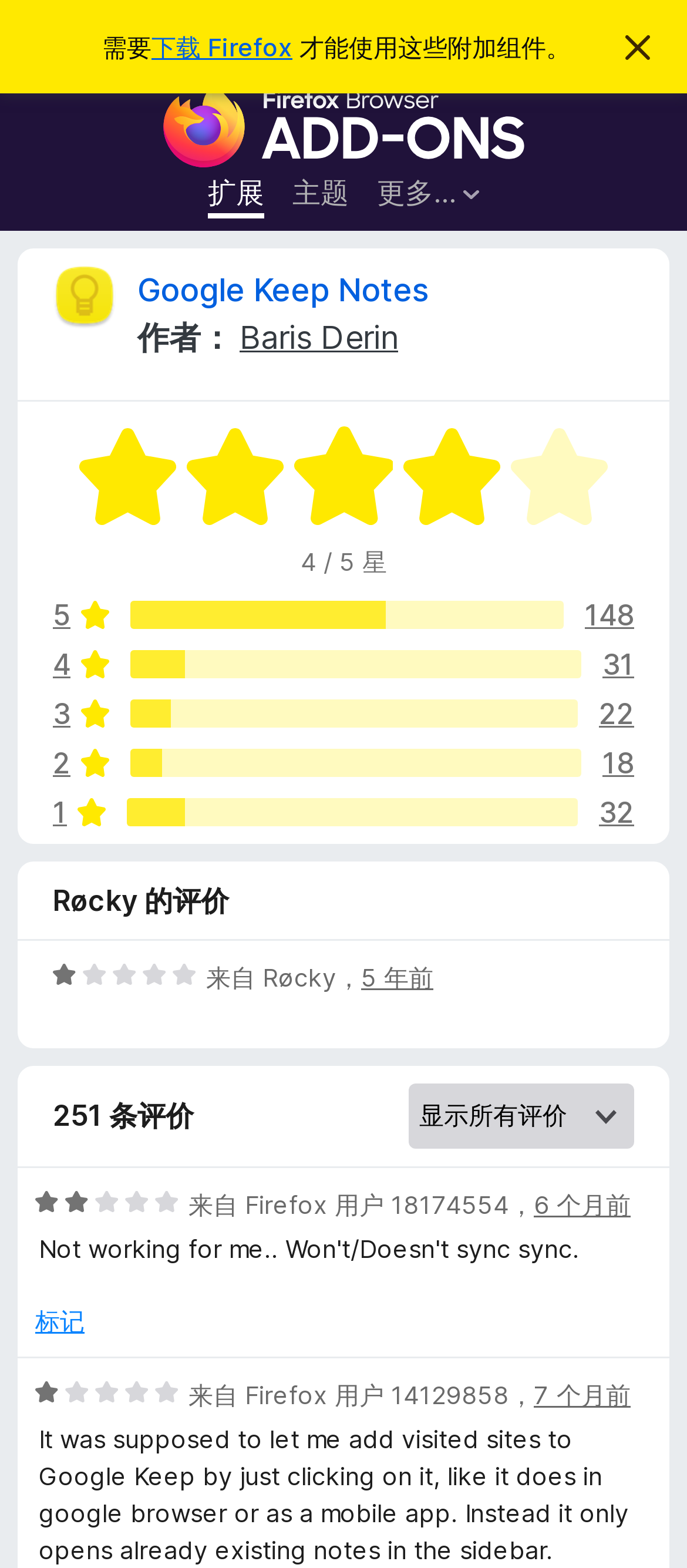Locate the bounding box coordinates of the element that should be clicked to execute the following instruction: "Contact the website administrator".

None